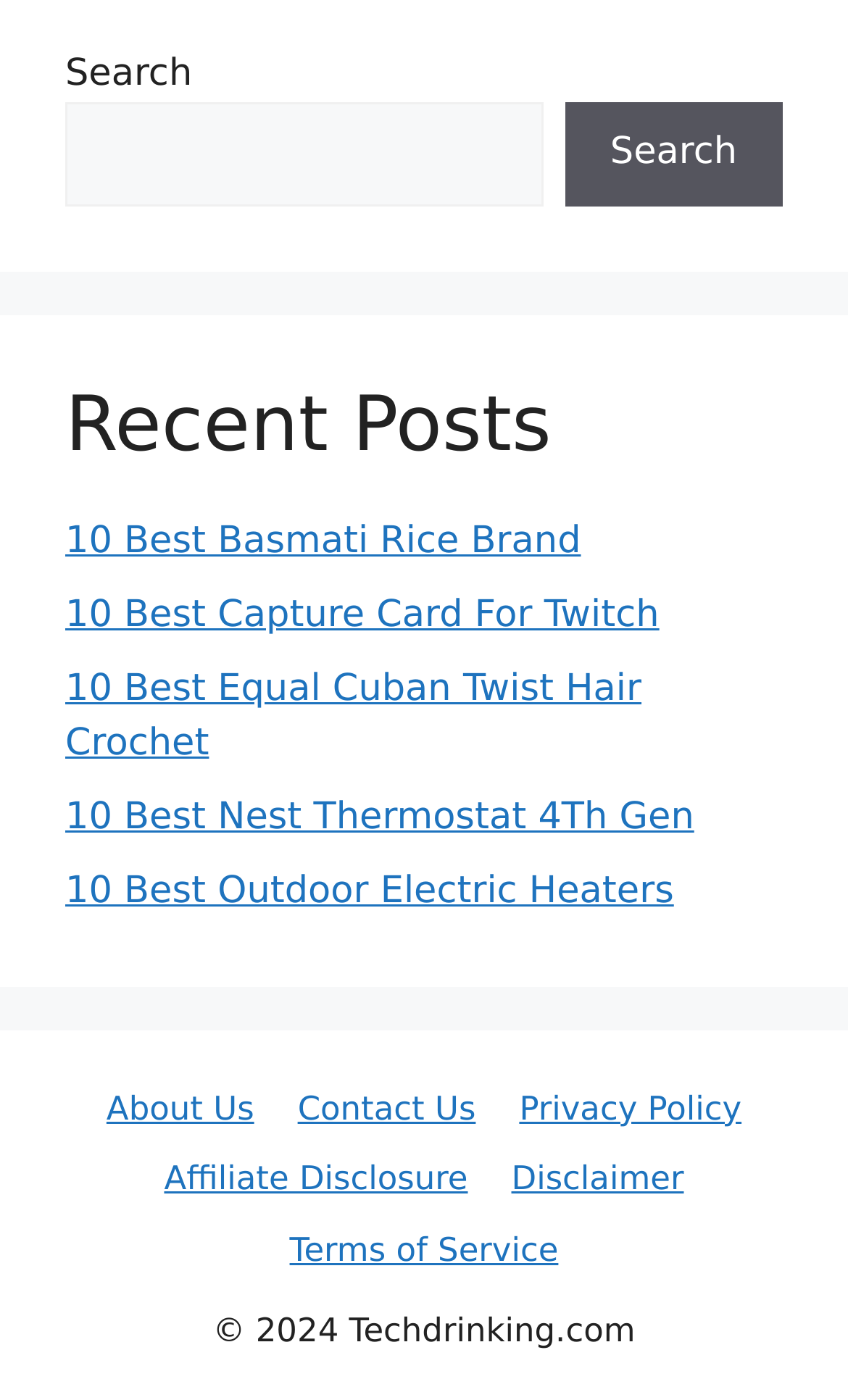What type of content is listed on the webpage?
Kindly offer a detailed explanation using the data available in the image.

The webpage lists several links with titles starting with '10 Best', such as '10 Best Basmati Rice Brand' and '10 Best Capture Card For Twitch'. This suggests that the webpage is listing the best products in various categories.